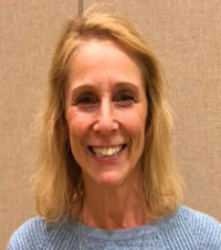Please reply to the following question using a single word or phrase: 
What is Jodi's educational background?

Special Education and Early Childhood Education